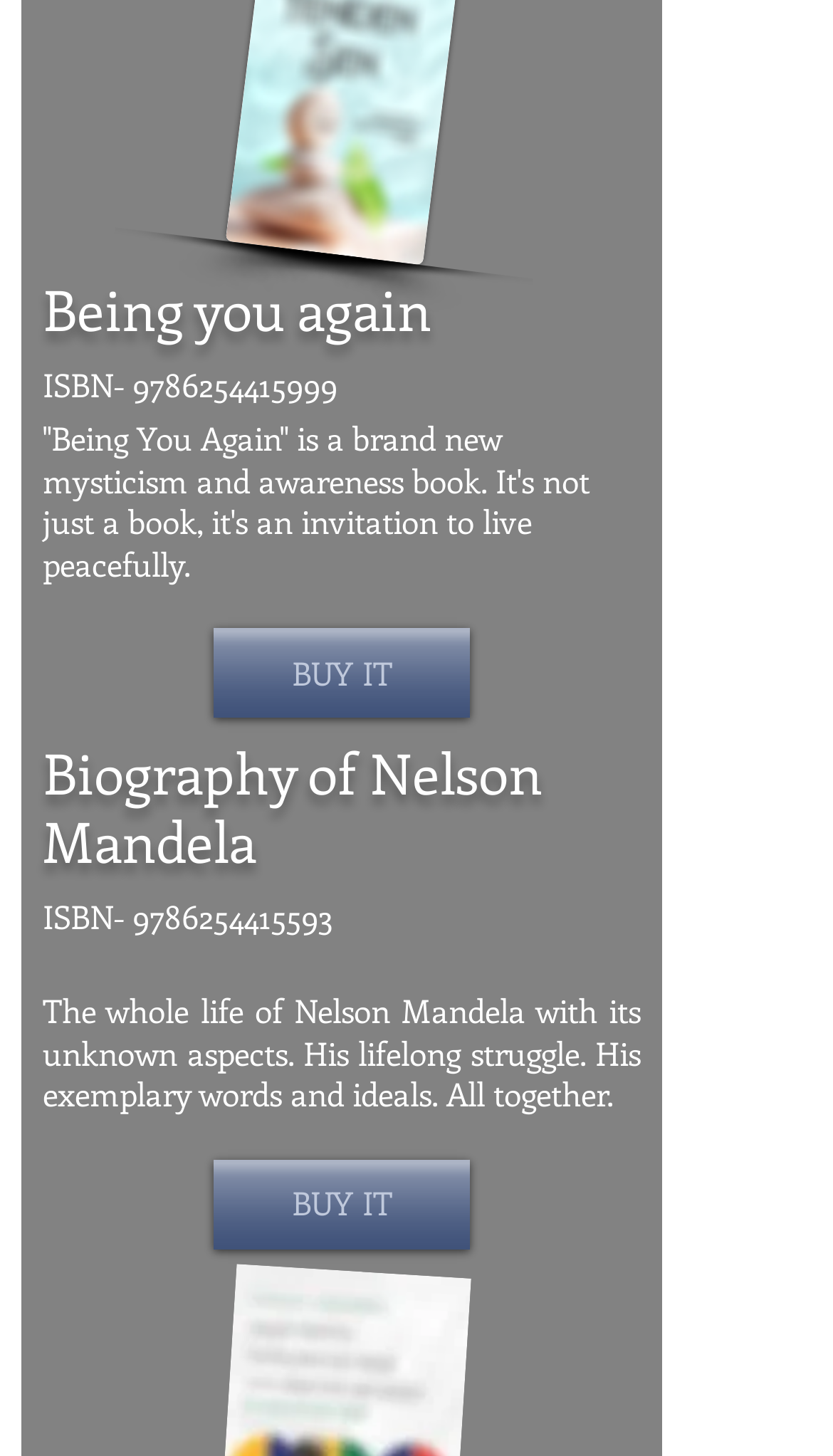What is the author of the first book?
Please answer the question with a single word or phrase, referencing the image.

Unknown